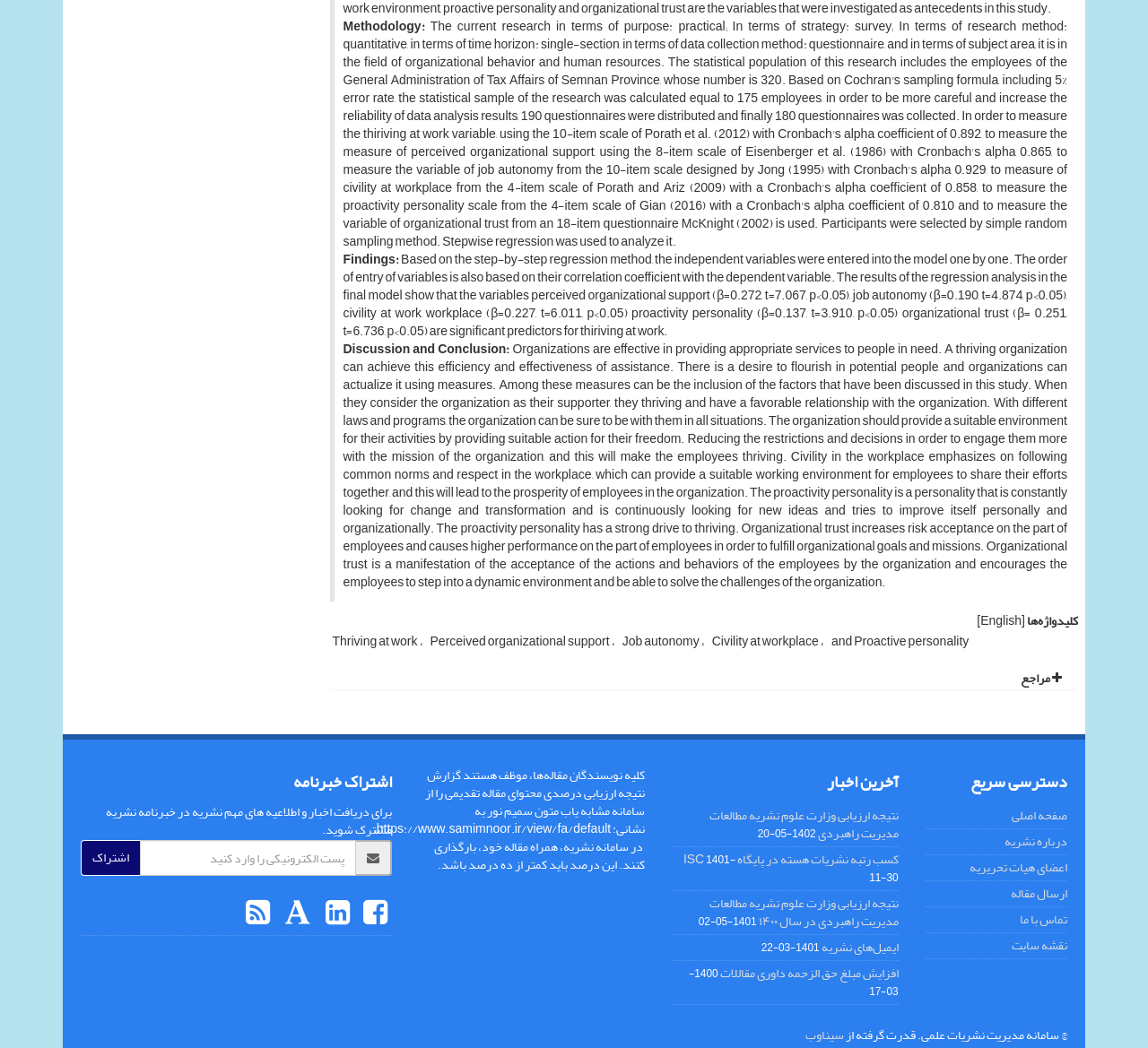Point out the bounding box coordinates of the section to click in order to follow this instruction: "Enter email address in the textbox".

[0.122, 0.802, 0.31, 0.836]